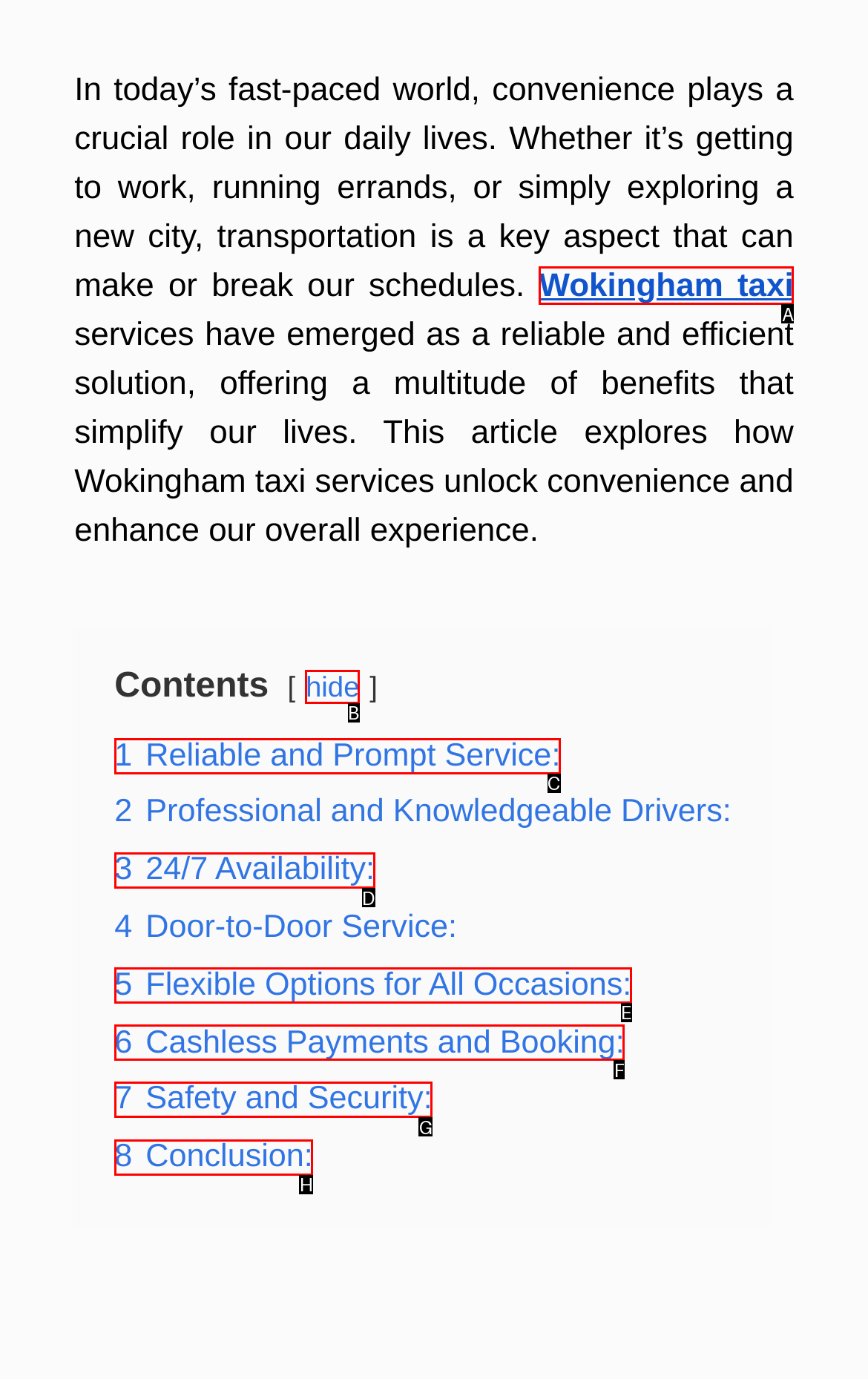Select the proper UI element to click in order to perform the following task: Click on hide. Indicate your choice with the letter of the appropriate option.

B